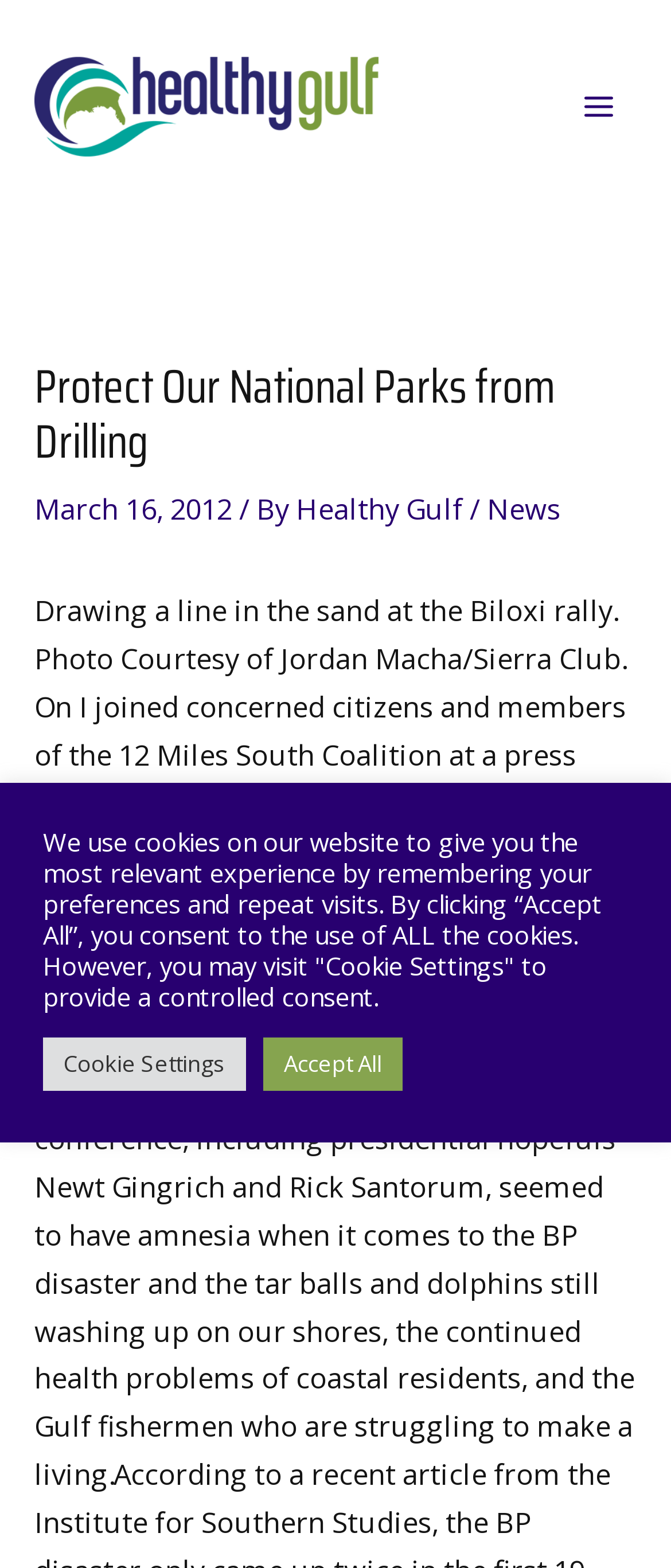Mark the bounding box of the element that matches the following description: "News".

[0.726, 0.312, 0.836, 0.337]